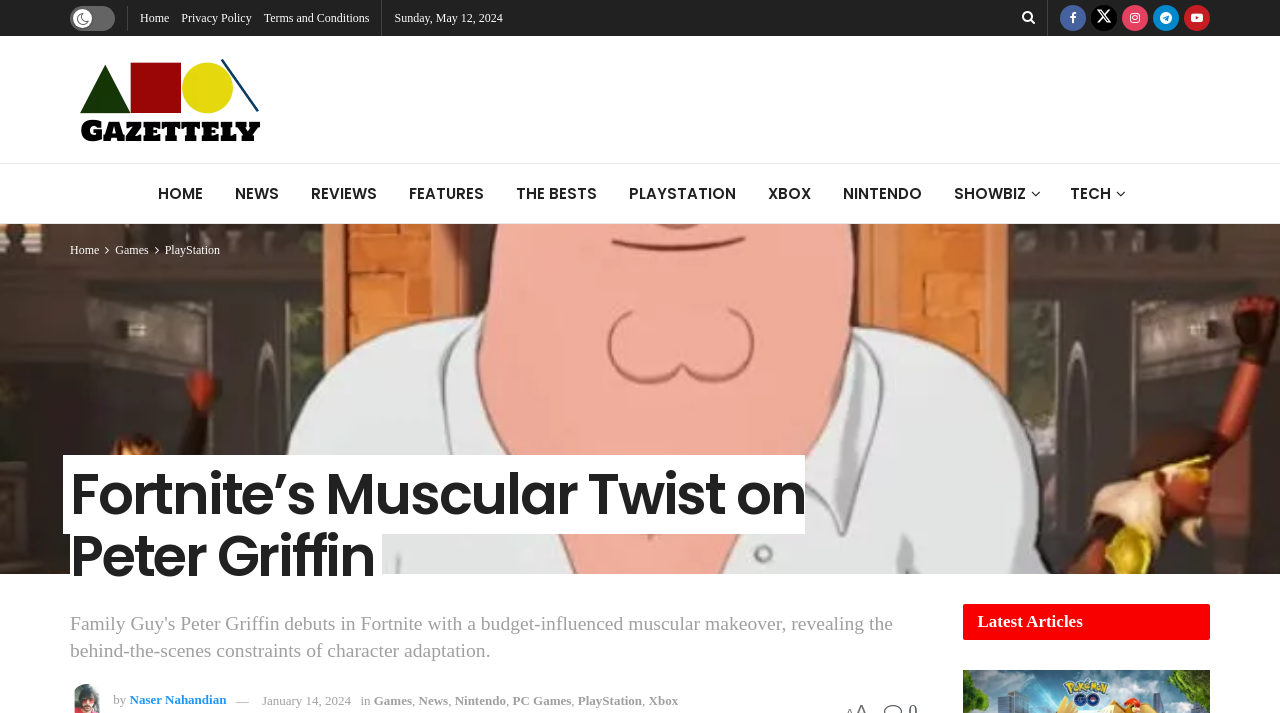Specify the bounding box coordinates for the region that must be clicked to perform the given instruction: "Click on the Home link".

[0.109, 0.0, 0.132, 0.05]